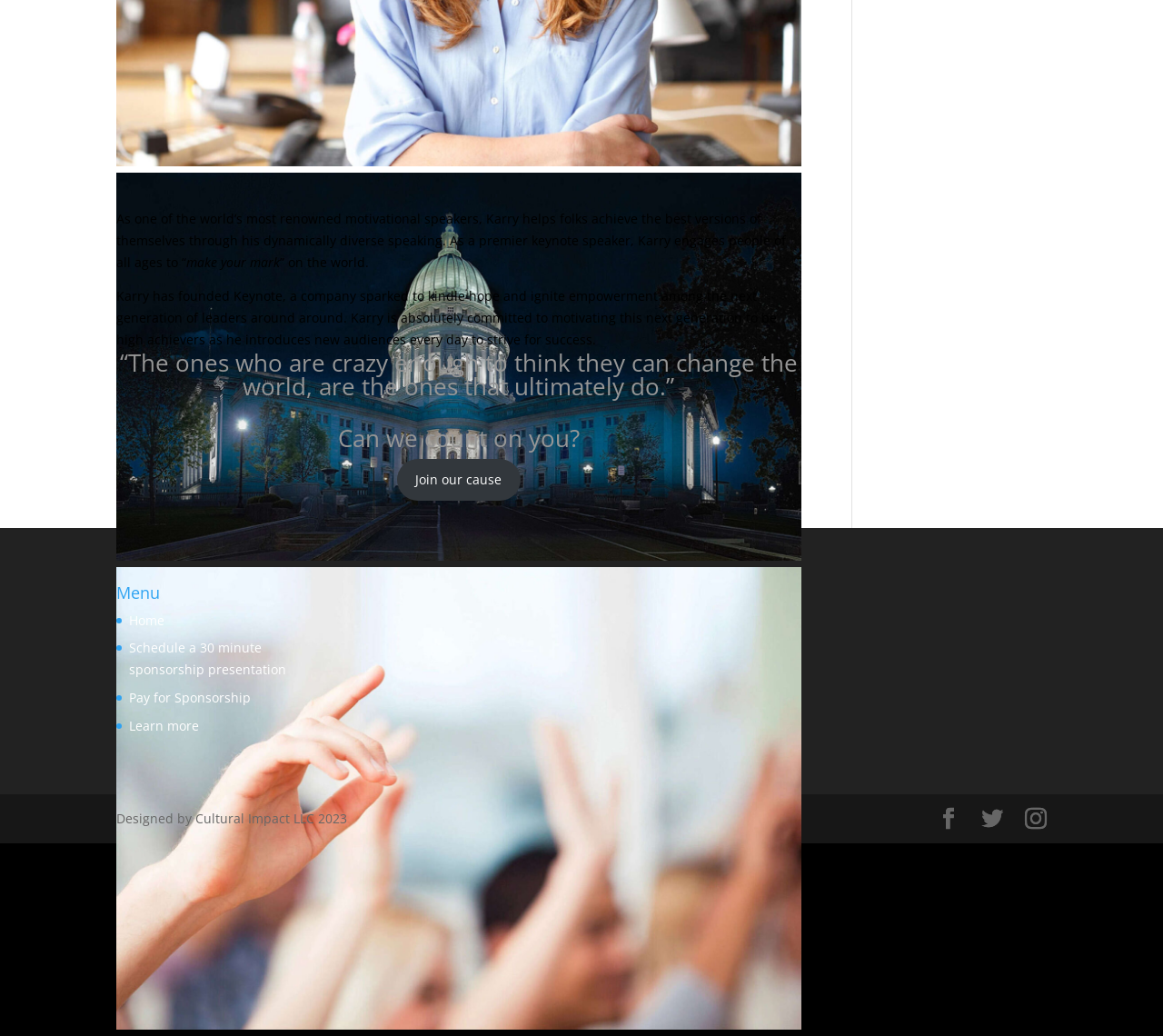Find the bounding box coordinates for the HTML element specified by: "Twitter".

[0.844, 0.78, 0.862, 0.802]